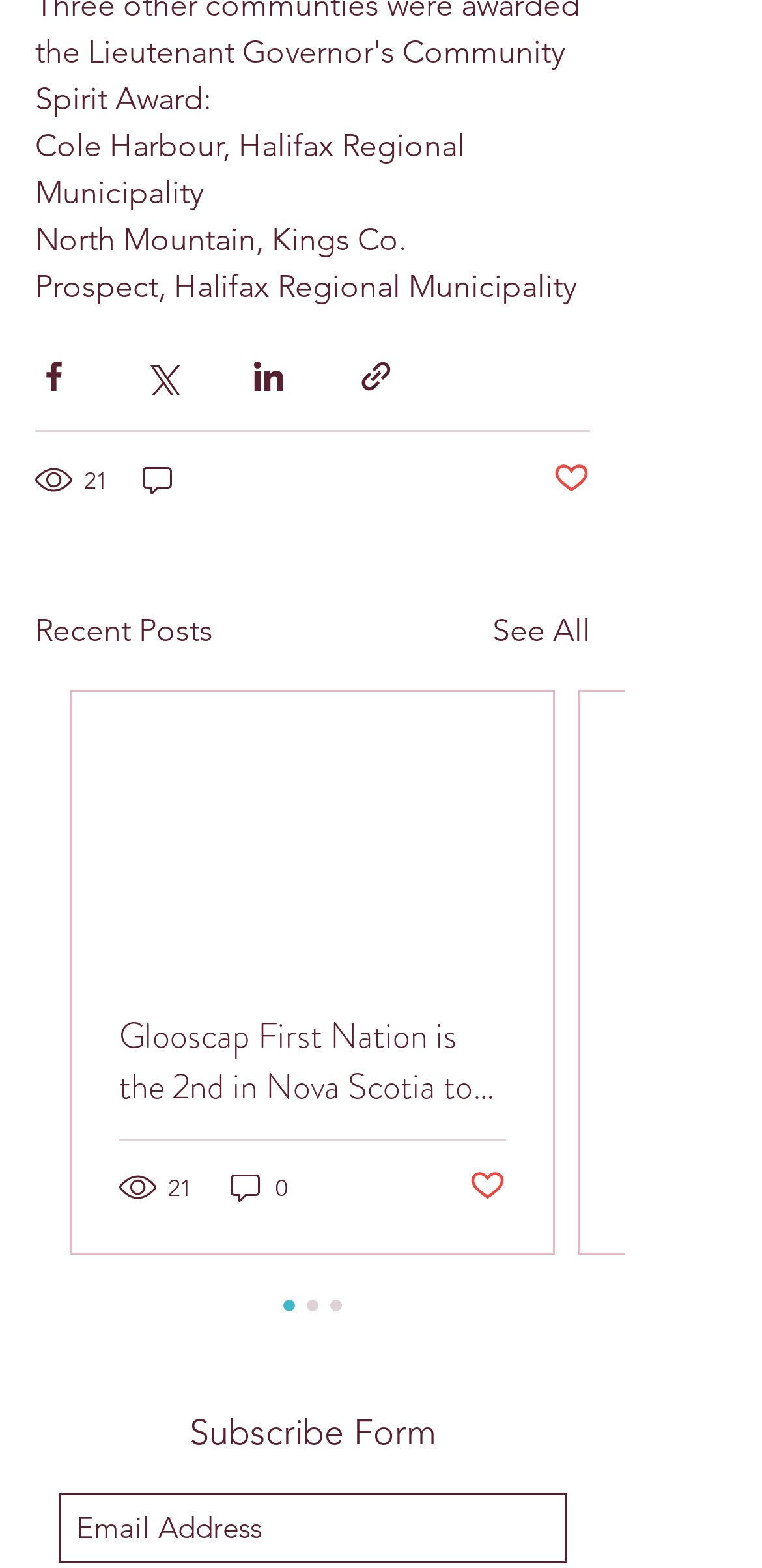Please give a concise answer to this question using a single word or phrase: 
What is the number of views for the first post?

21